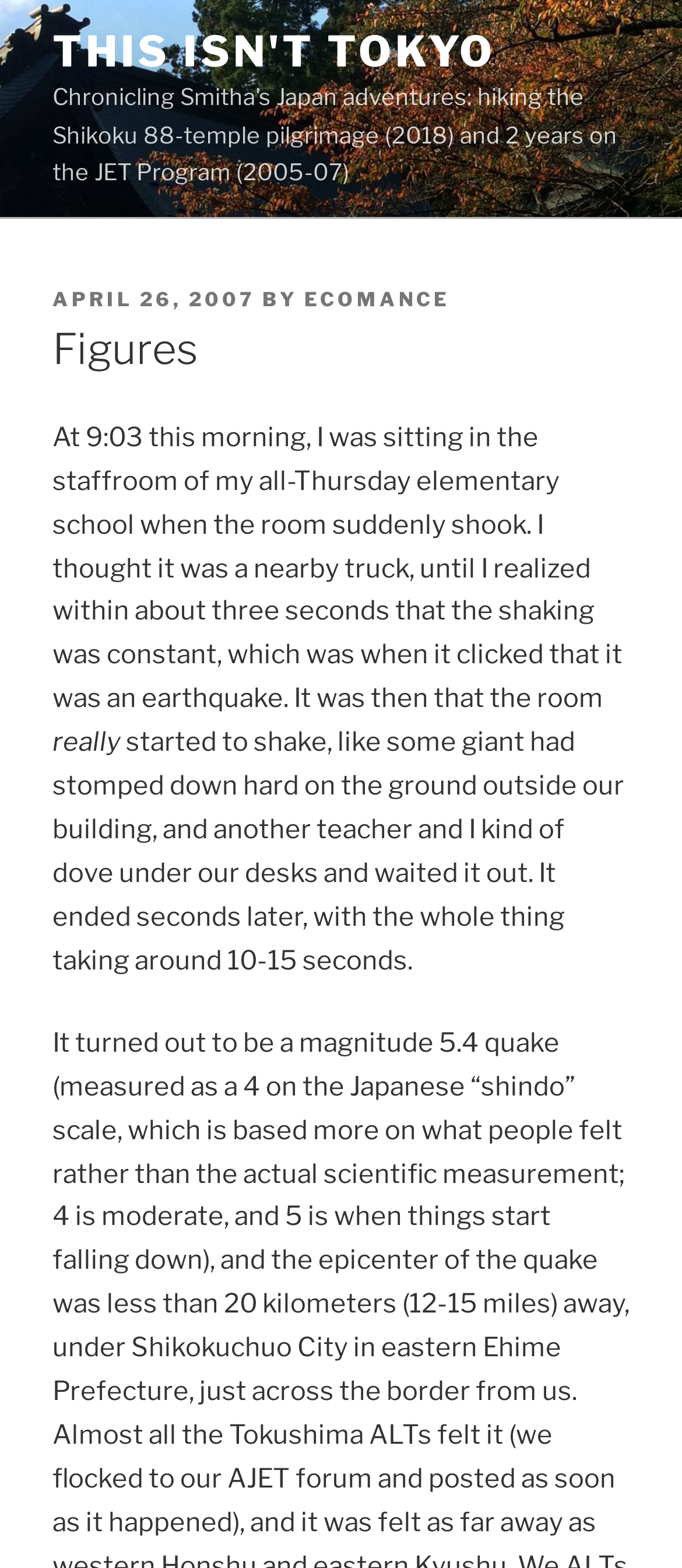What did the author initially think the shaking was caused by?
Refer to the image and offer an in-depth and detailed answer to the question.

The text states that the author initially thought the shaking was caused by a nearby truck, but then realized it was an earthquake. This information is provided in the first paragraph of the text.